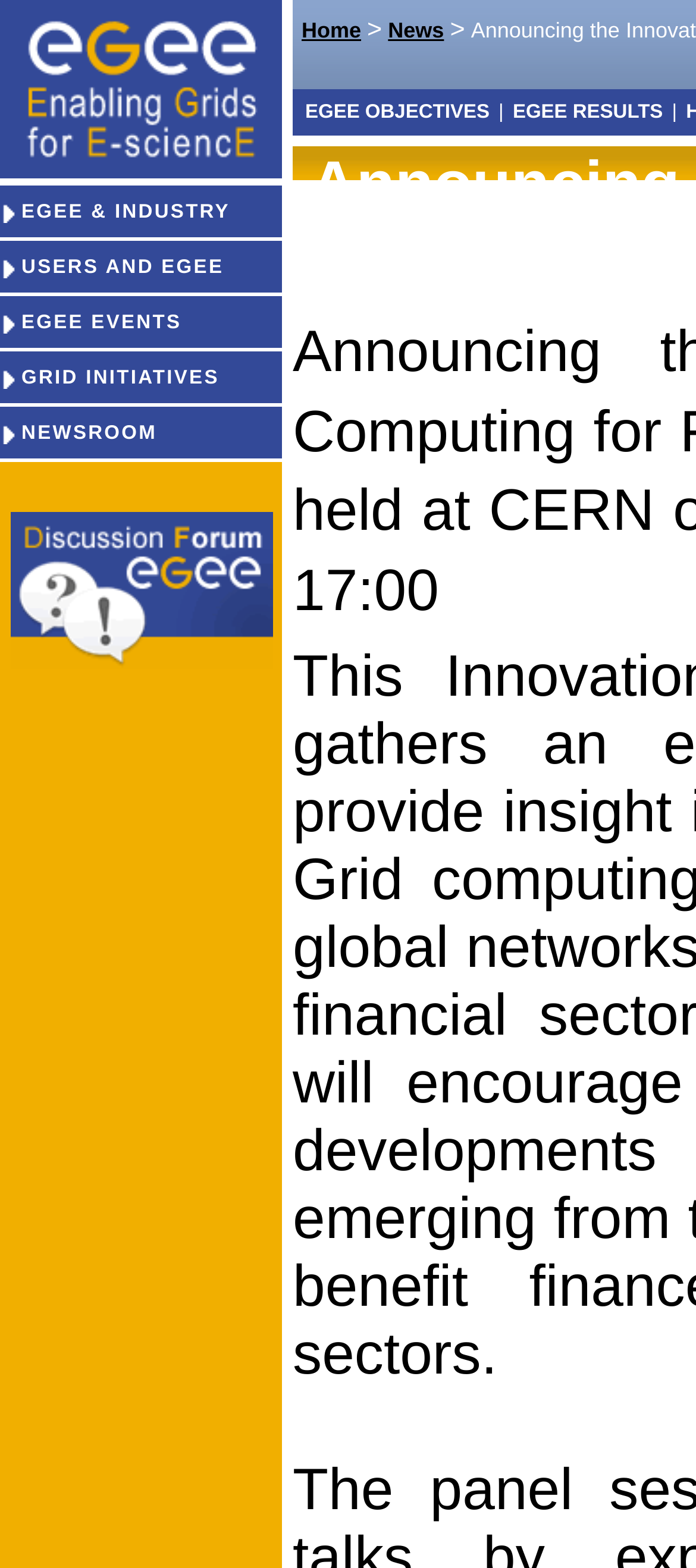What is the purpose of the 'EGEE Discussion Forum' link?
Answer the question with a single word or phrase derived from the image.

Discussion Forum